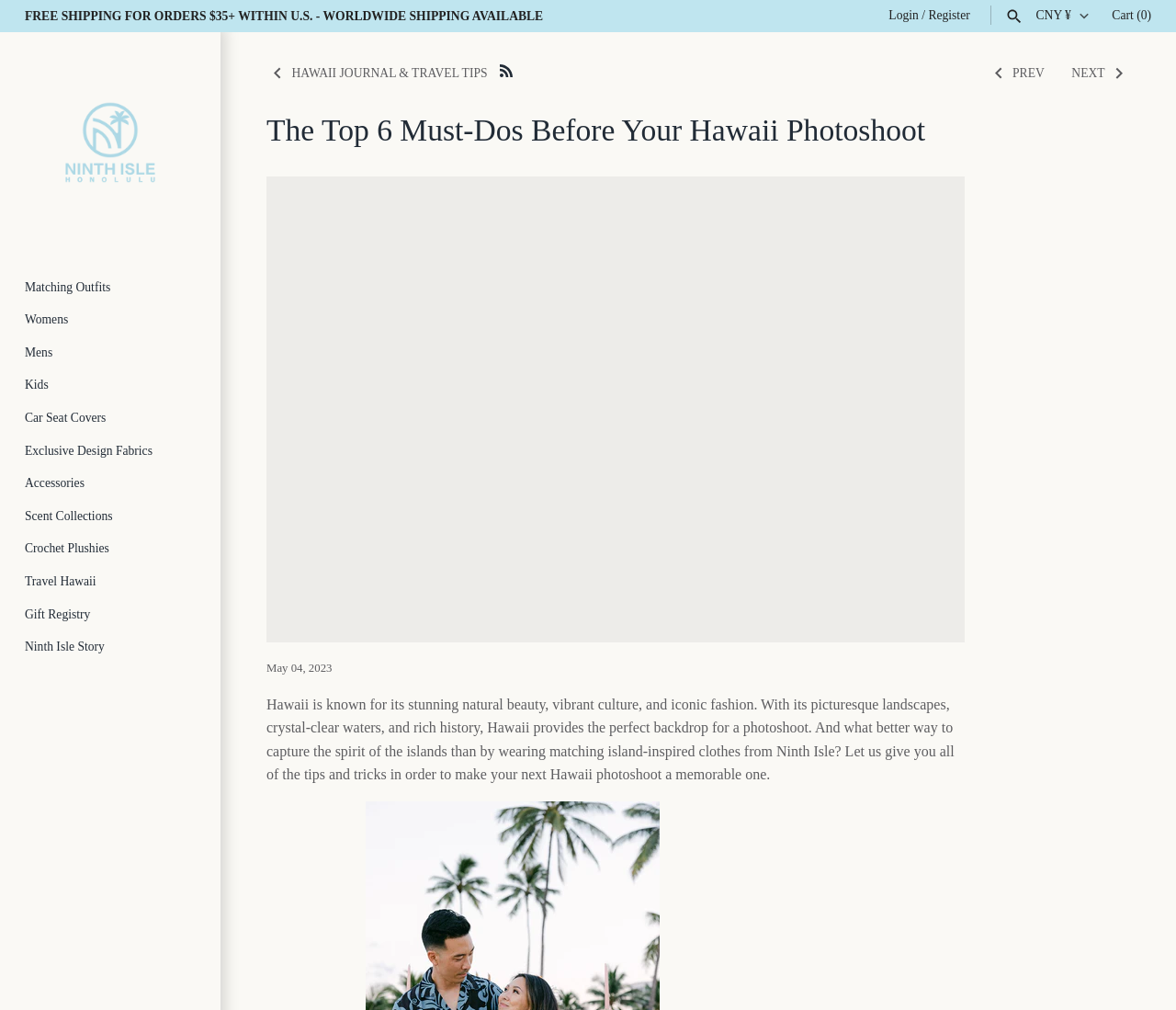Locate the bounding box coordinates of the segment that needs to be clicked to meet this instruction: "Explore Ninth Isle".

[0.0, 0.056, 0.188, 0.225]